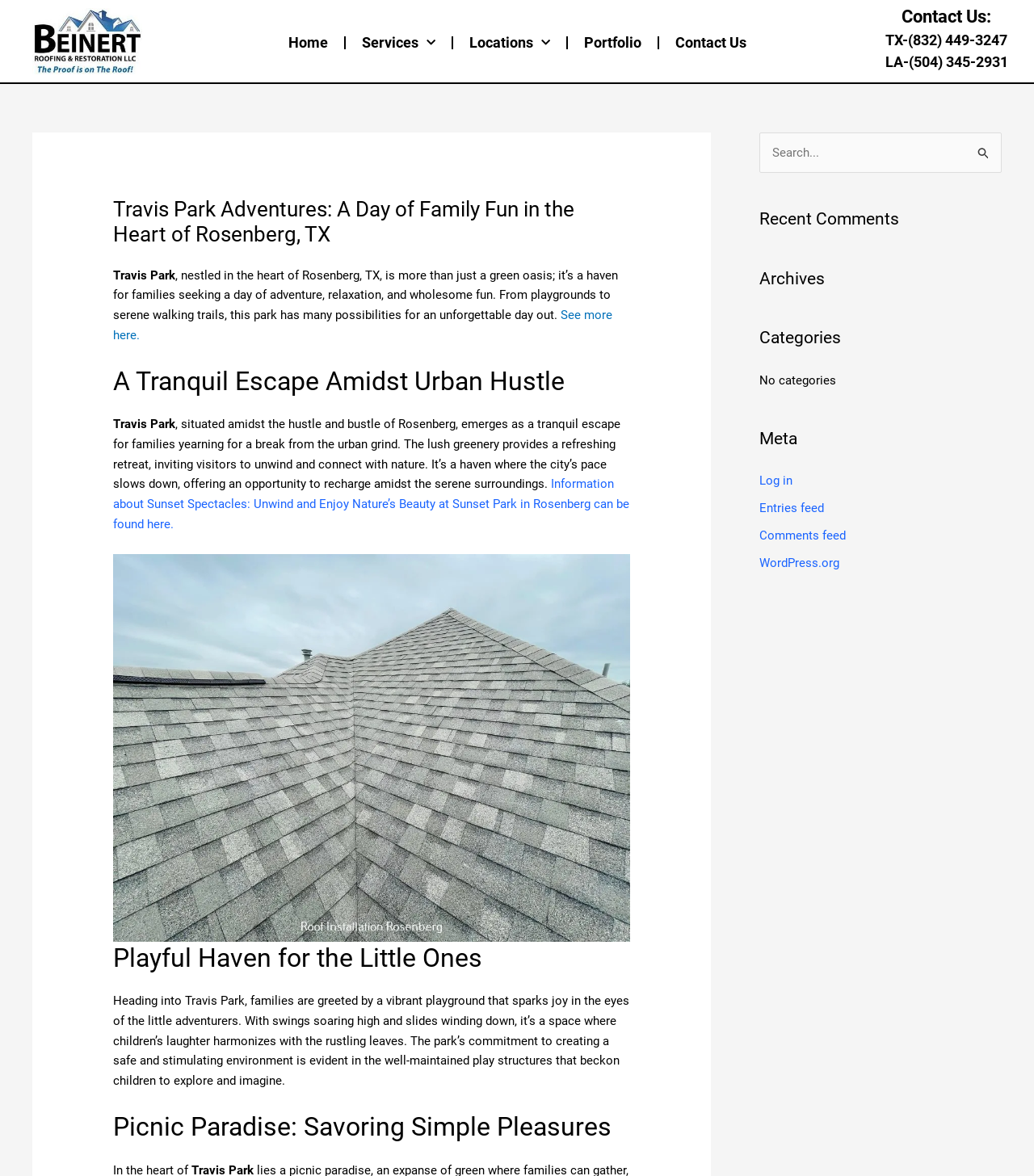Please identify the bounding box coordinates of the element that needs to be clicked to perform the following instruction: "Contact us through phone number in TX".

[0.856, 0.027, 0.974, 0.041]